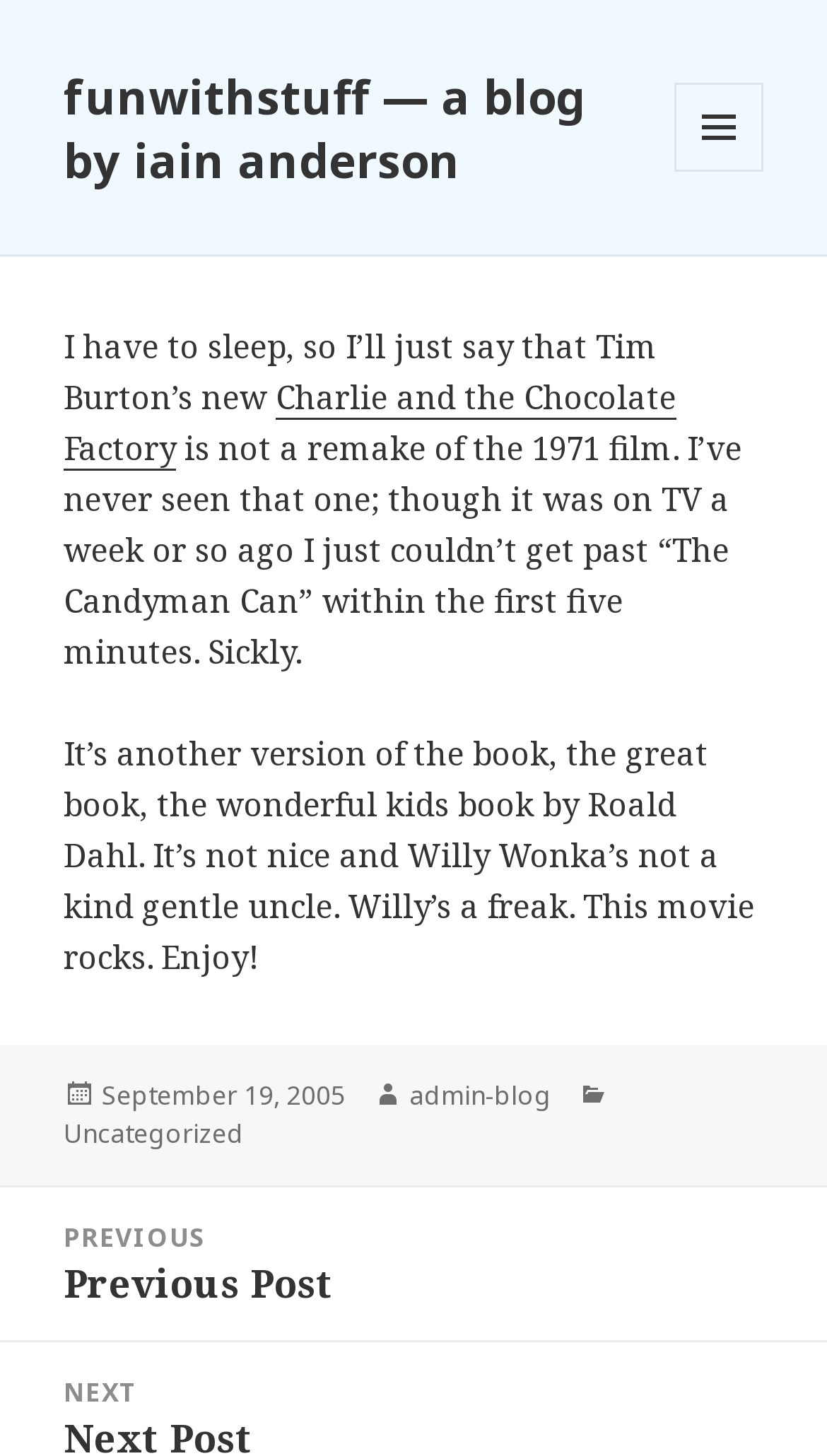Identify the bounding box of the HTML element described as: "Menu and widgets".

[0.815, 0.057, 0.923, 0.118]